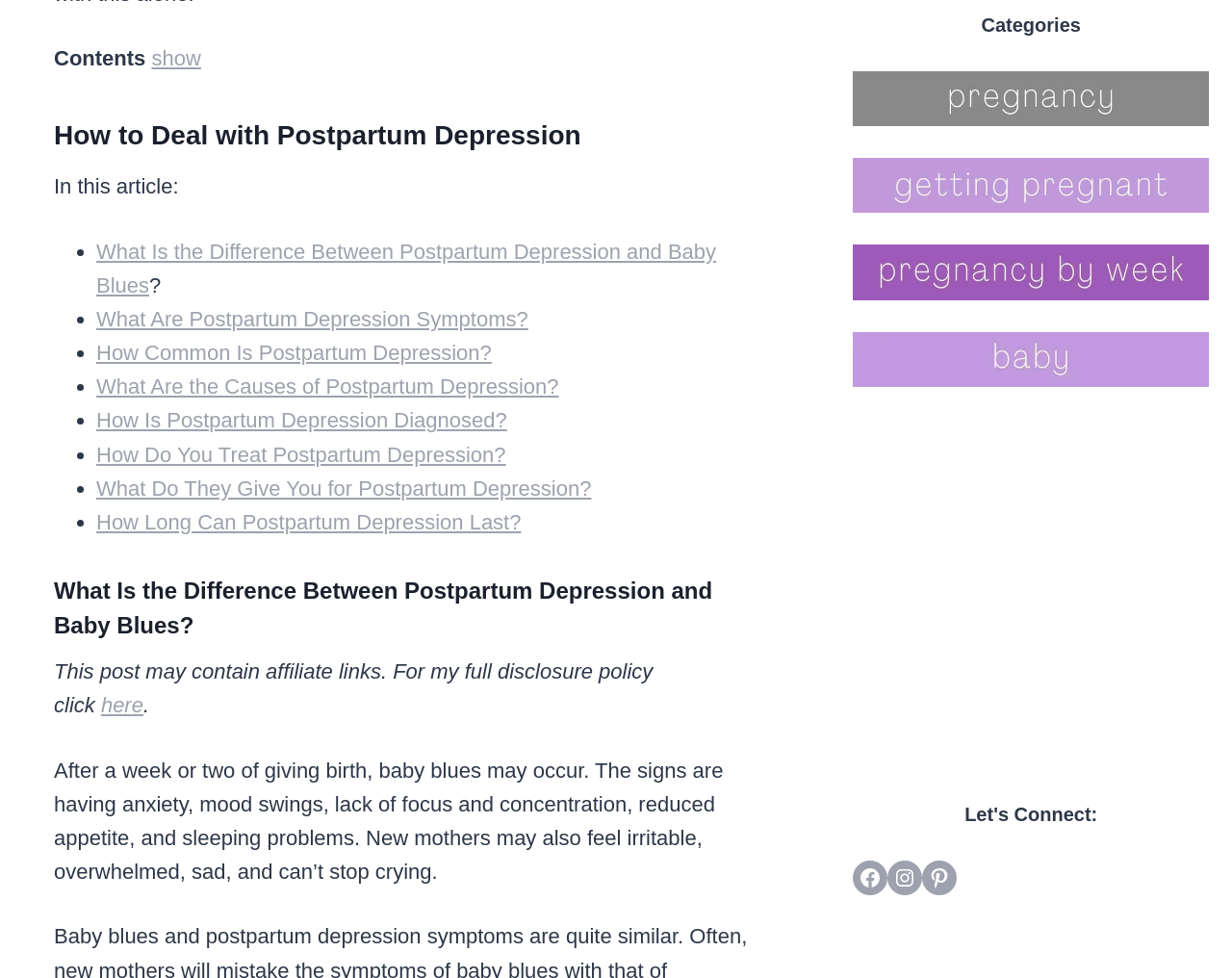Respond to the following query with just one word or a short phrase: 
What are the categories listed on this webpage?

General Pregnancy, Getting Pregnant, Pregnancy by Week, Baby